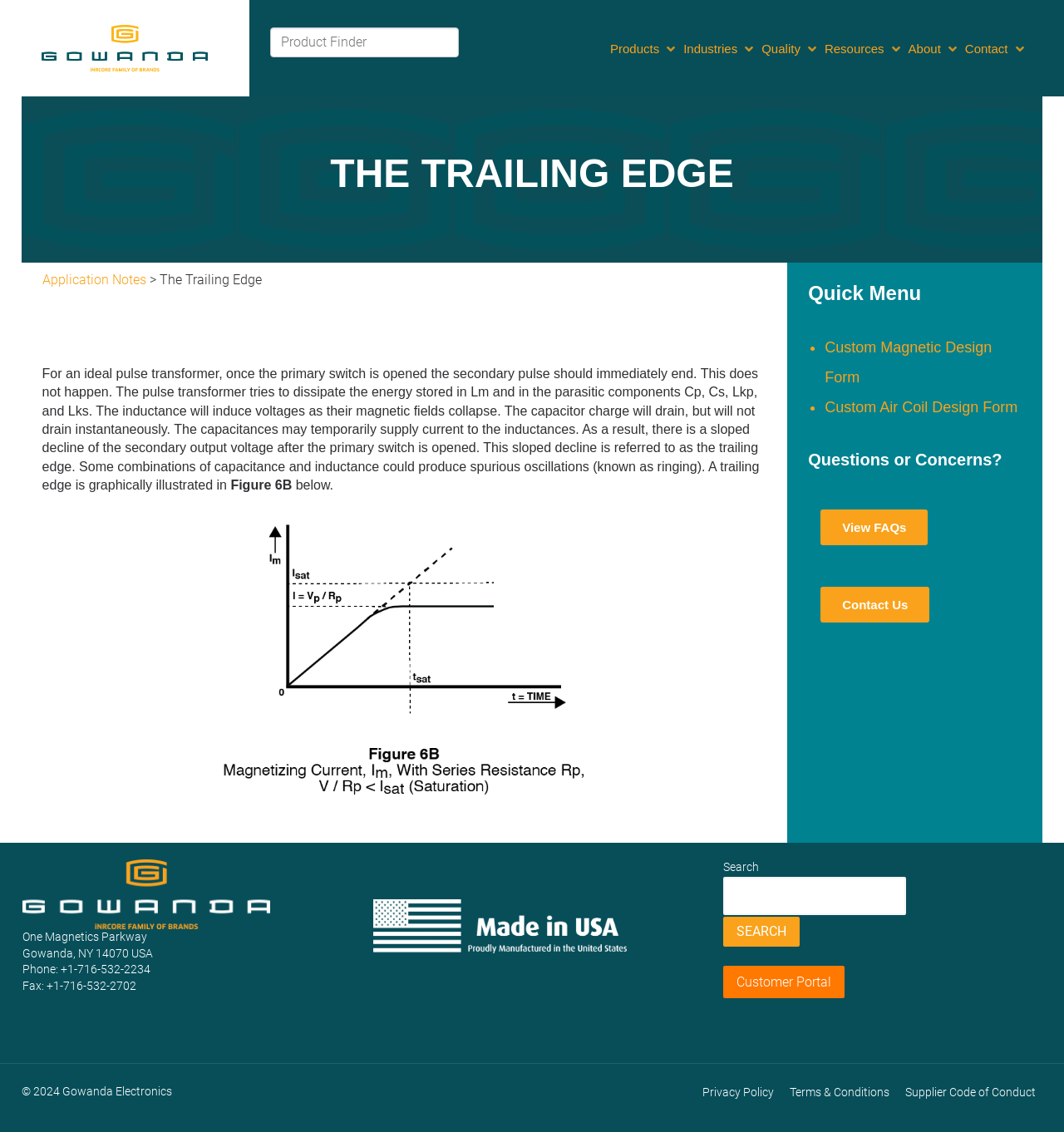Based on the element description, predict the bounding box coordinates (top-left x, top-left y, bottom-right x, bottom-right y) for the UI element in the screenshot: View FAQs

[0.771, 0.45, 0.872, 0.482]